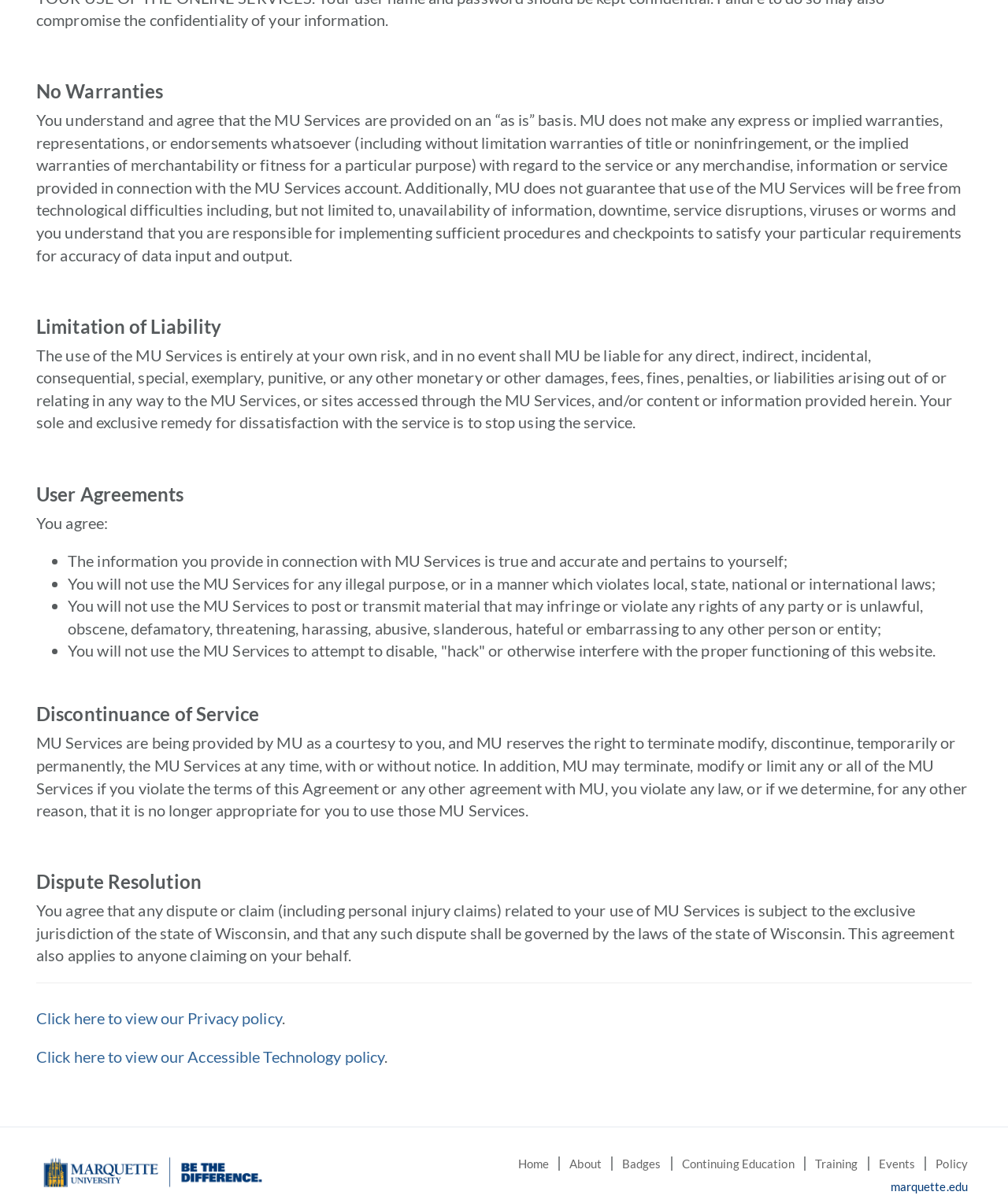Answer the question in one word or a short phrase:
What is the purpose of the MU Services according to the user agreement?

true and accurate information